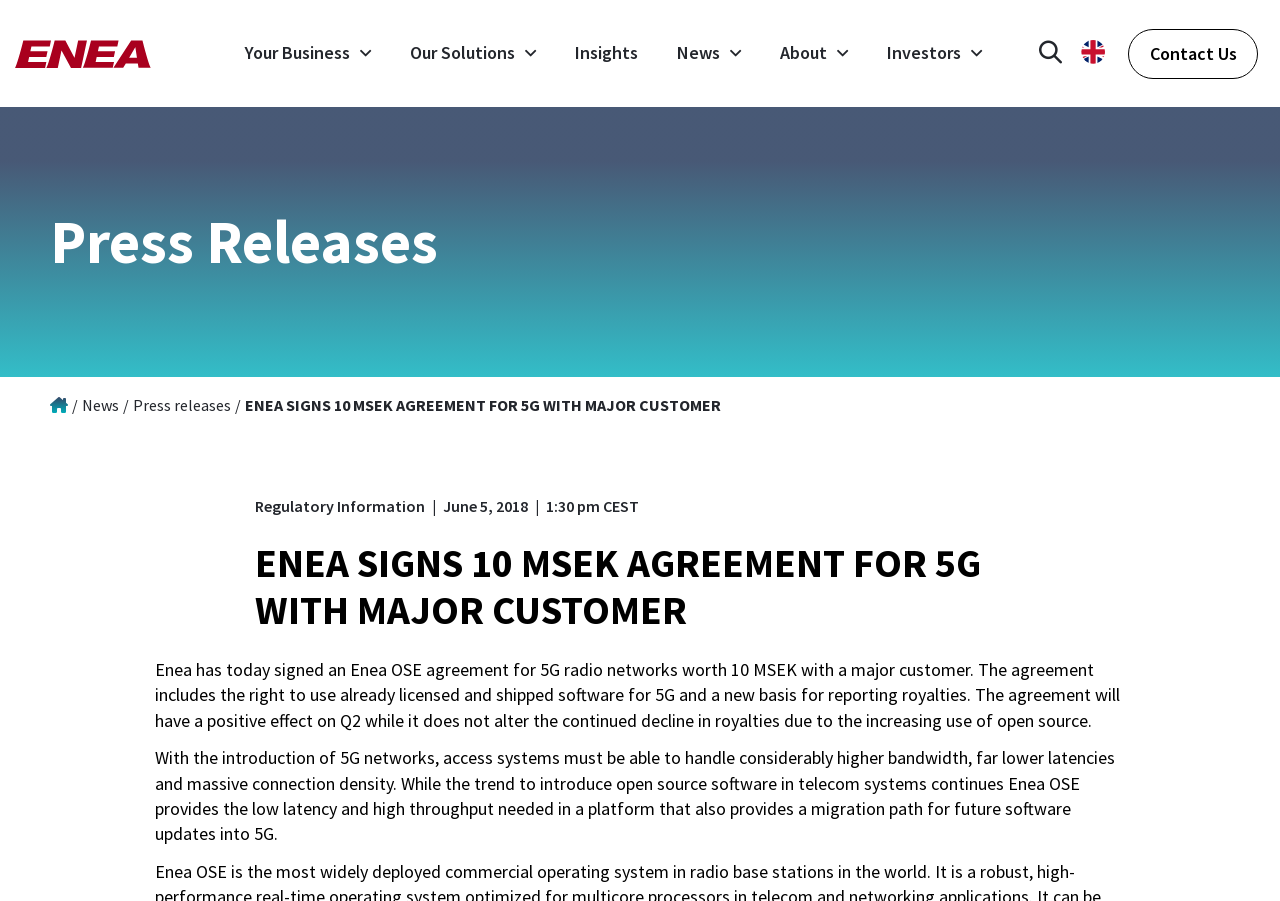Find the bounding box coordinates of the clickable area that will achieve the following instruction: "Read Press Releases".

[0.039, 0.229, 0.707, 0.307]